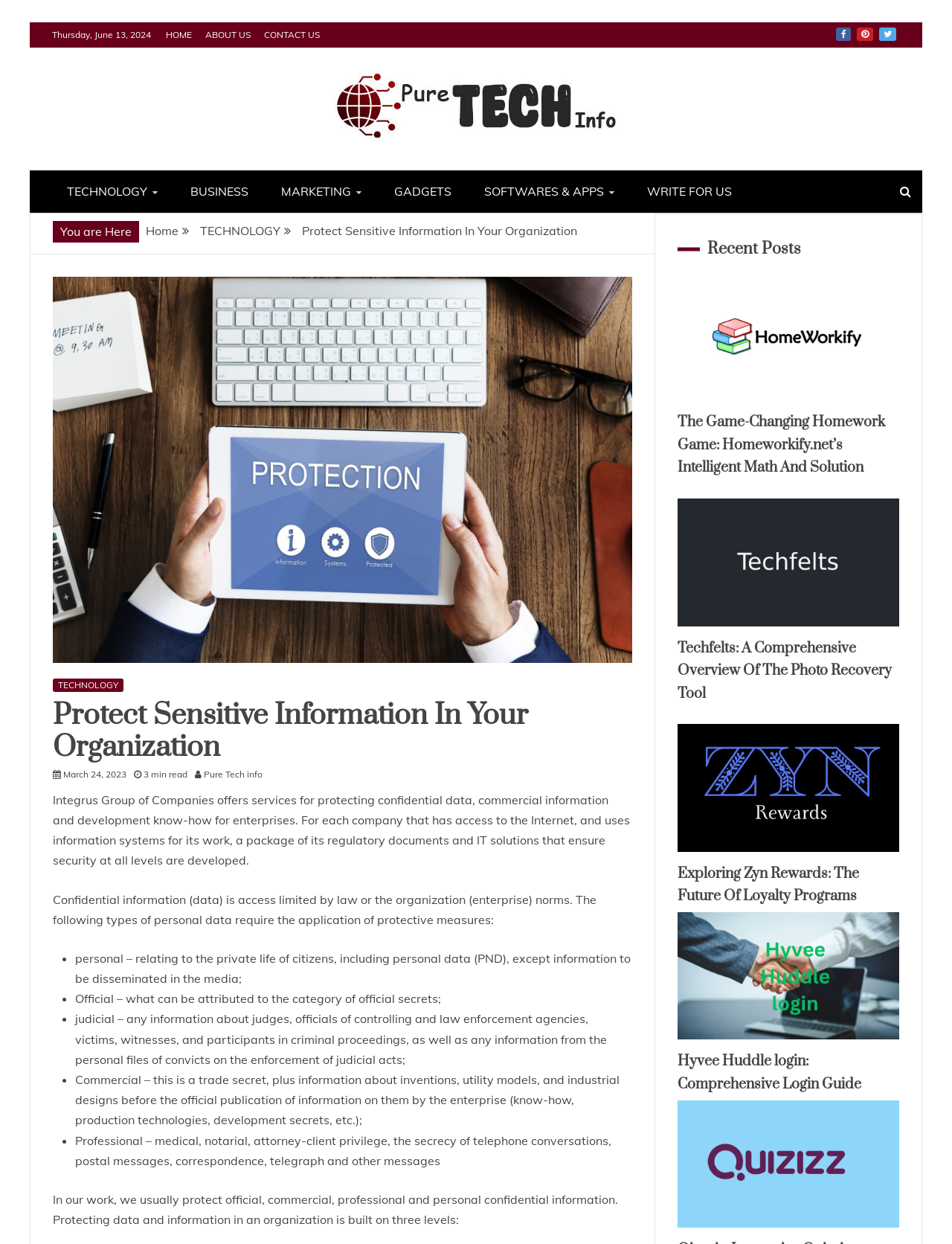Please determine the bounding box coordinates of the section I need to click to accomplish this instruction: "Explore TECHNOLOGY".

[0.055, 0.137, 0.181, 0.171]